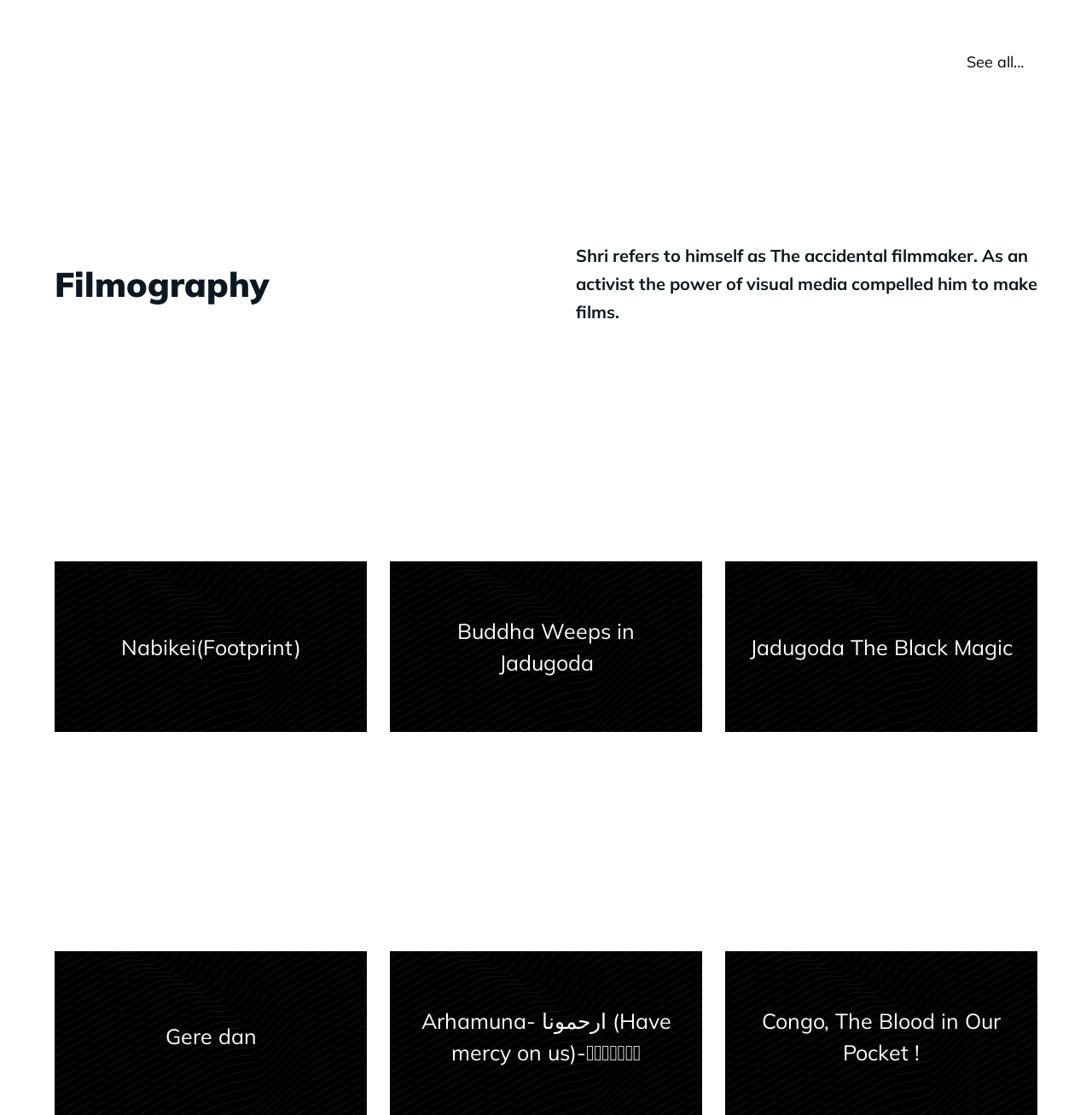Locate the bounding box coordinates of the item that should be clicked to fulfill the instruction: "View Nabikei(Footprint)".

[0.05, 0.346, 0.336, 0.504]